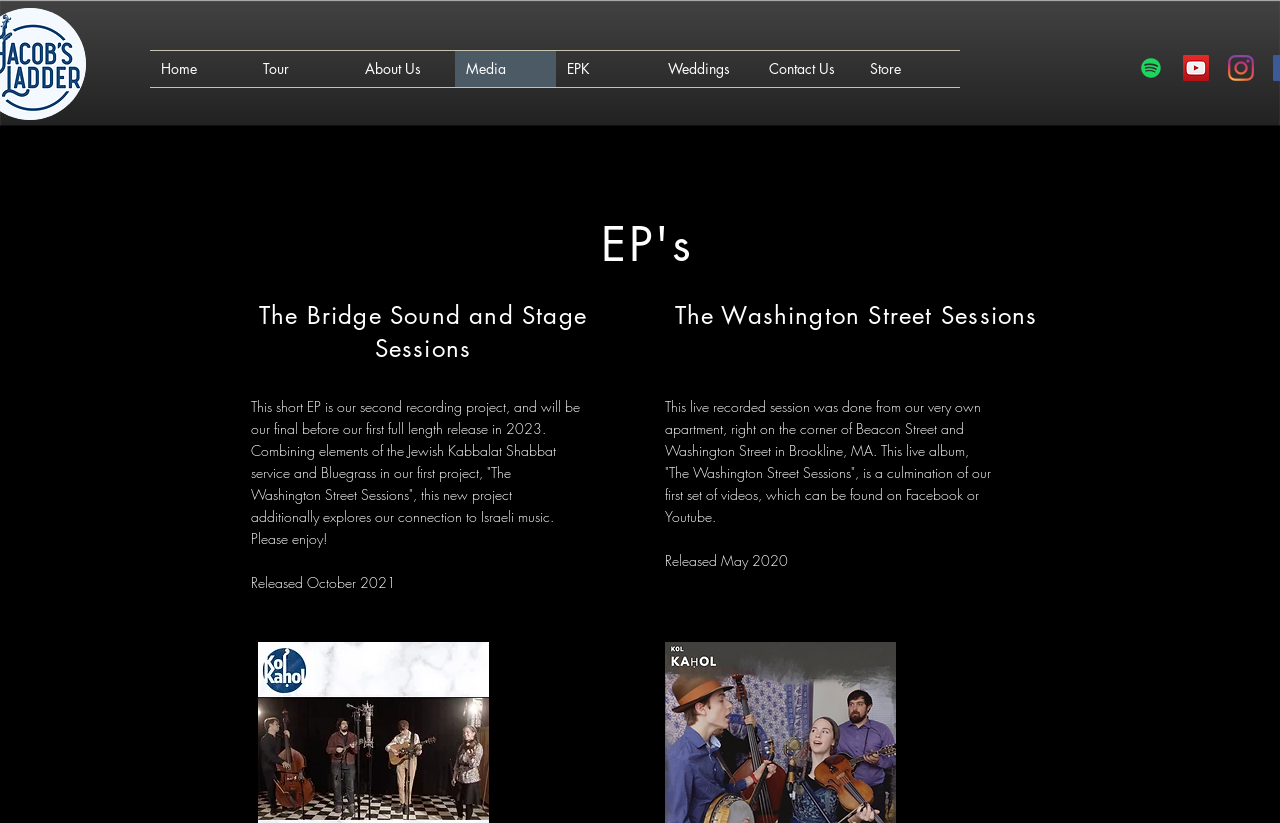What is the release month of 'The Bridge Sound and Stage Sessions'?
From the image, provide a succinct answer in one word or a short phrase.

October 2021